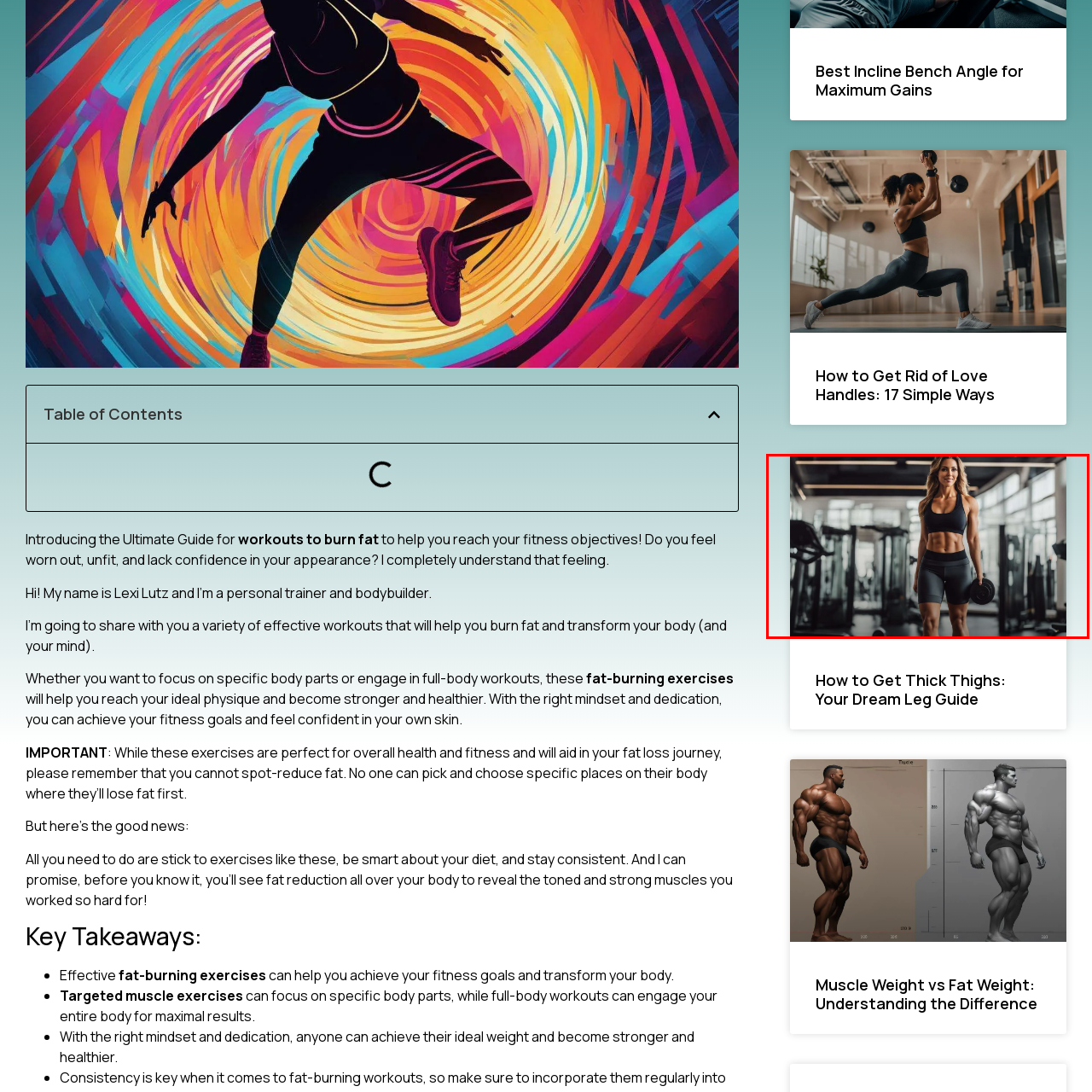What is the individual holding?
Observe the image highlighted by the red bounding box and answer the question comprehensively.

In the image, the individual is holding a dumbbell in one hand, which is a common piece of equipment used in weightlifting and strength training exercises.